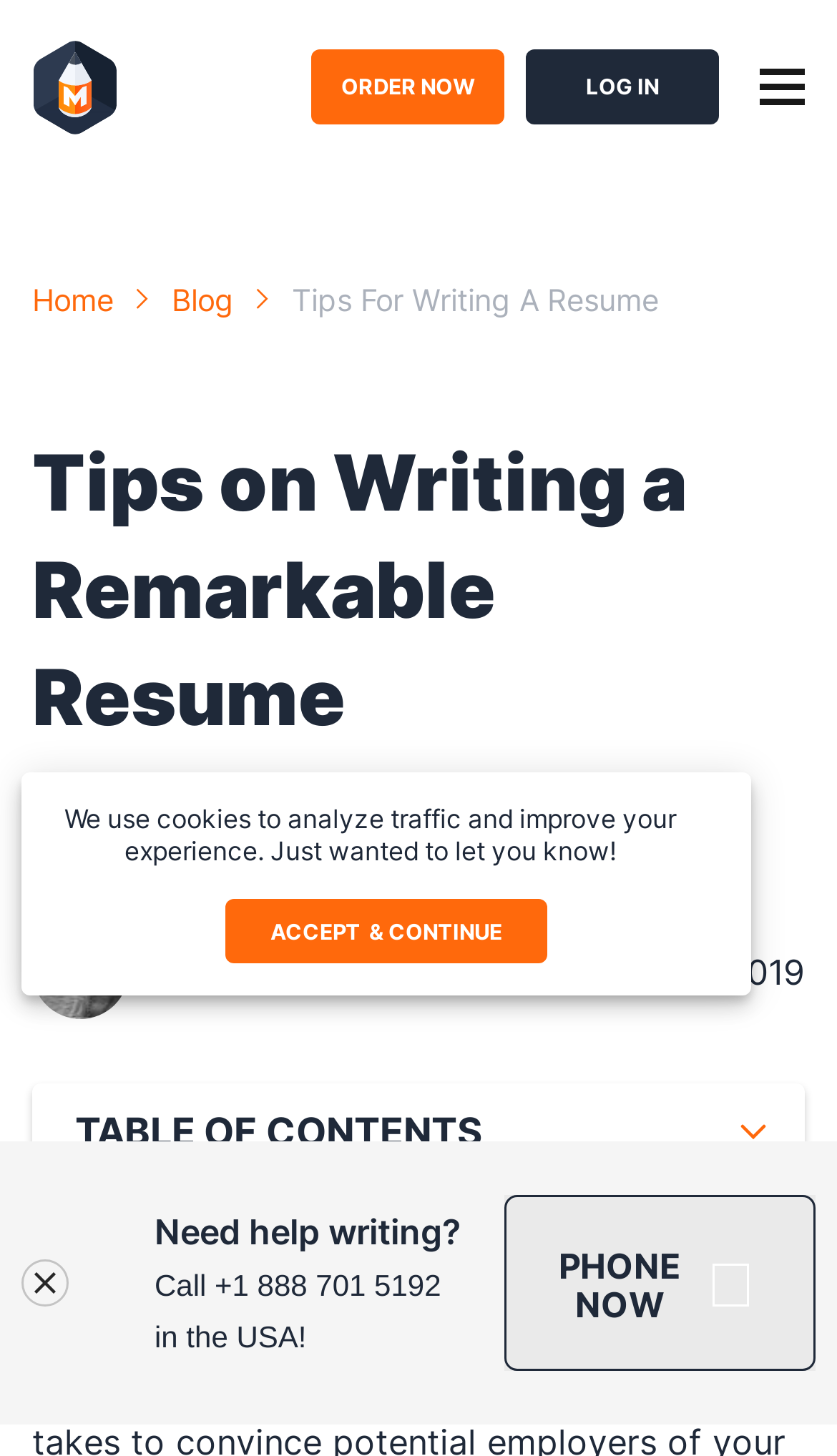Locate and extract the text of the main heading on the webpage.

Tips on Writing a Remarkable Resume